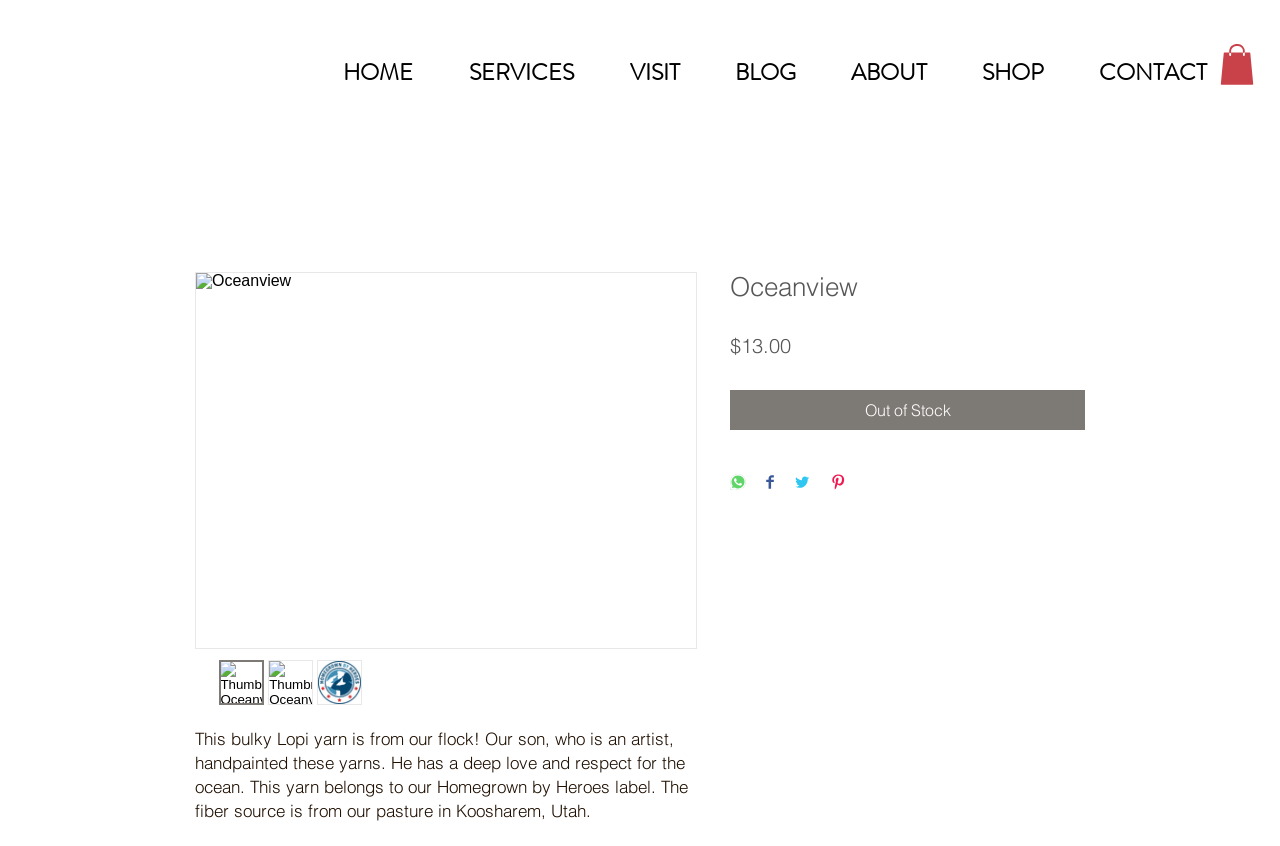Extract the bounding box coordinates for the UI element described as: "alt="Thumbnail: Oceanview"".

[0.171, 0.781, 0.207, 0.834]